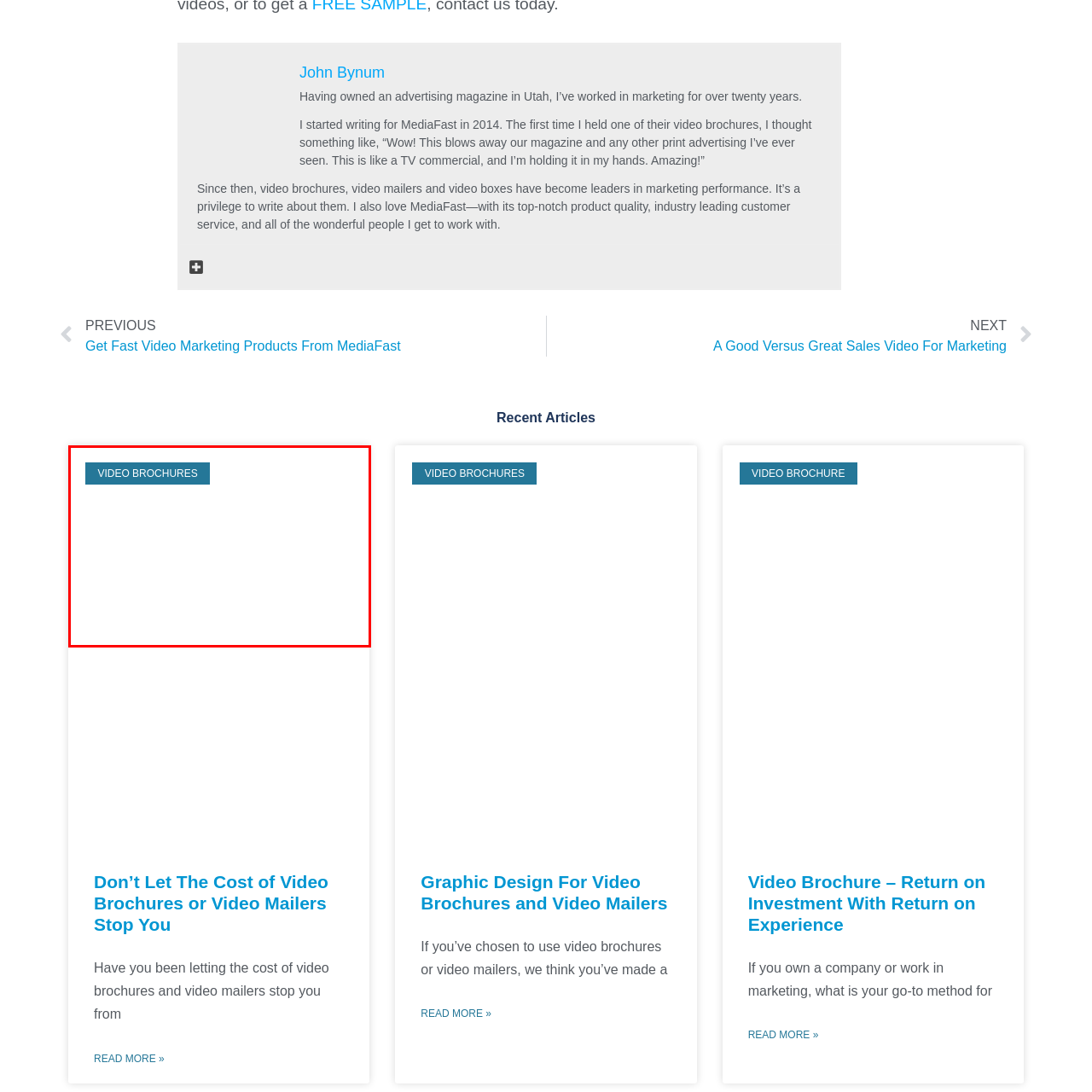Generate a meticulous caption for the image that is highlighted by the red boundary line.

The image prominently features the text "VIDEO BROCHURES," presented in a bold and visually appealing design. This text serves as a header within the context of a section dedicated to showcasing various innovative marketing solutions provided by MediaFast. The image is positioned within an article discussing the advantages and uses of video brochures, which have emerged as a powerful tool in modern marketing strategies. The emphasis on "VIDEO BROCHURES" indicates a focus on their effectiveness and appeal in engaging potential customers, highlighting MediaFast’s commitment to enhancing advertising through cutting-edge technology.